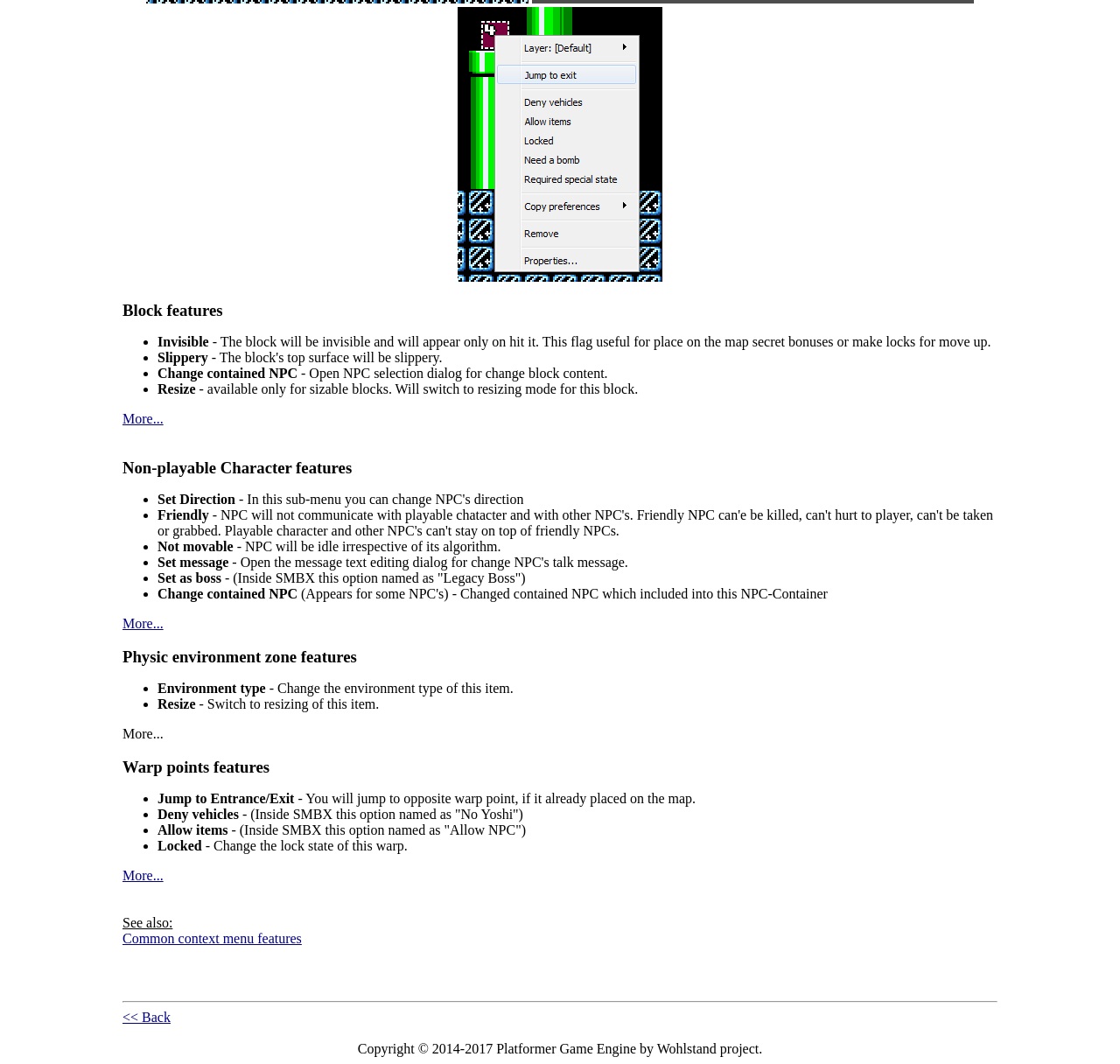What is the purpose of the 'Invisible' flag?
Provide a detailed and well-explained answer to the question.

According to the StaticText element, the 'Invisible' flag is useful for placing secret bonuses or making locks for moving up, and the block will be invisible and will appear only on hit.